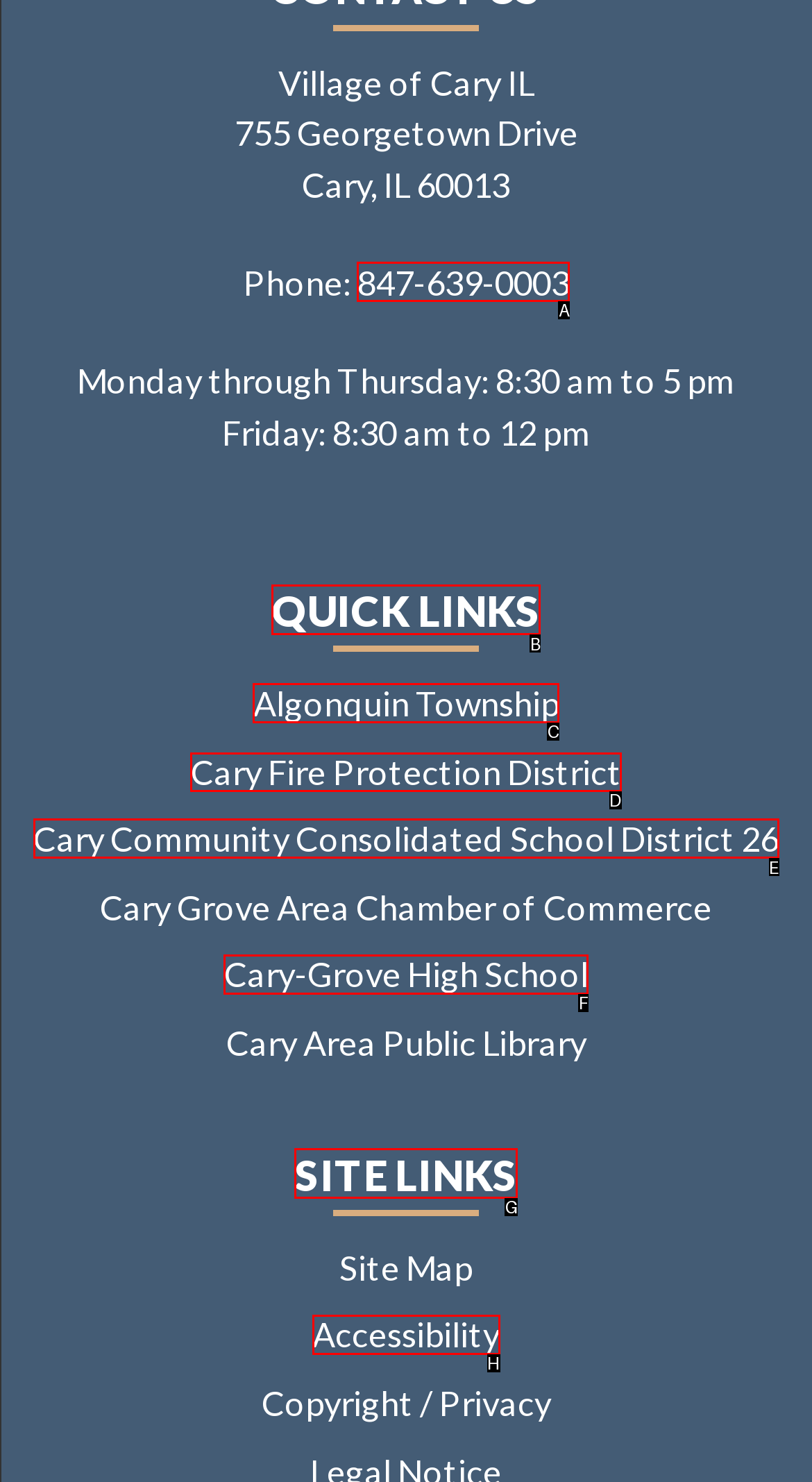Determine the letter of the UI element that you need to click to perform the task: go to Cary Fire Protection District.
Provide your answer with the appropriate option's letter.

D